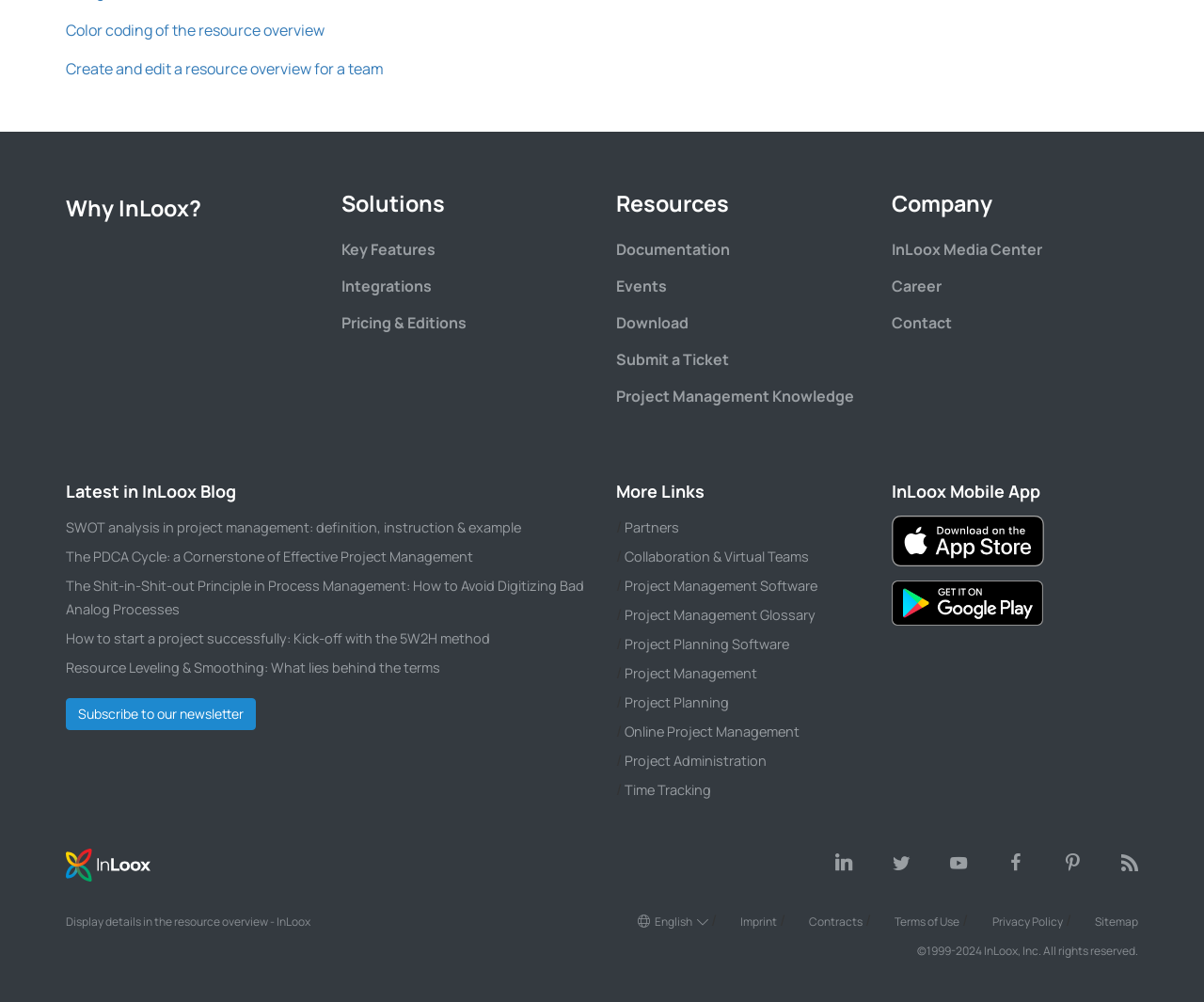Identify the coordinates of the bounding box for the element that must be clicked to accomplish the instruction: "Select language".

[0.529, 0.912, 0.588, 0.928]